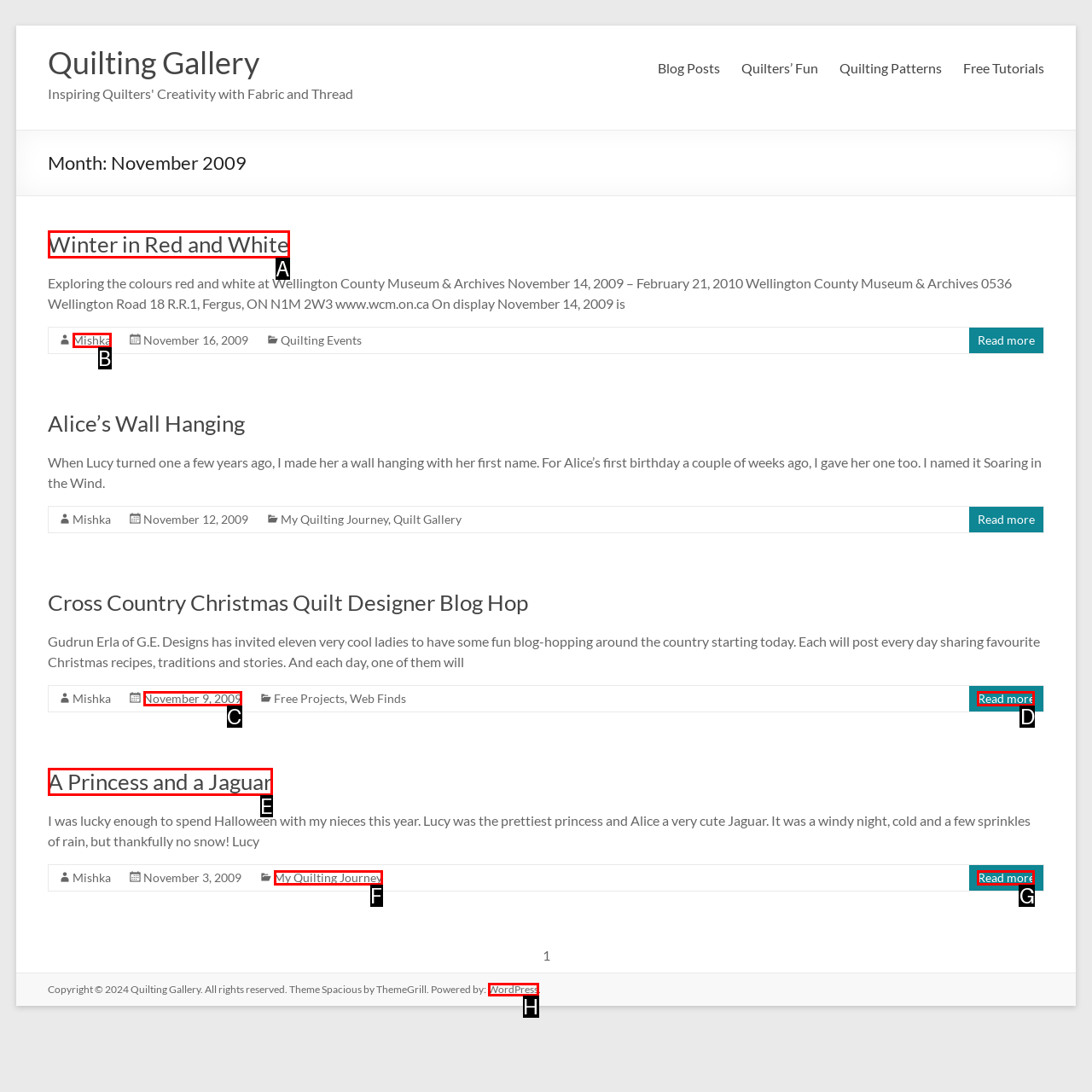Specify which element within the red bounding boxes should be clicked for this task: Read more about 'Winter in Red and White' Respond with the letter of the correct option.

A